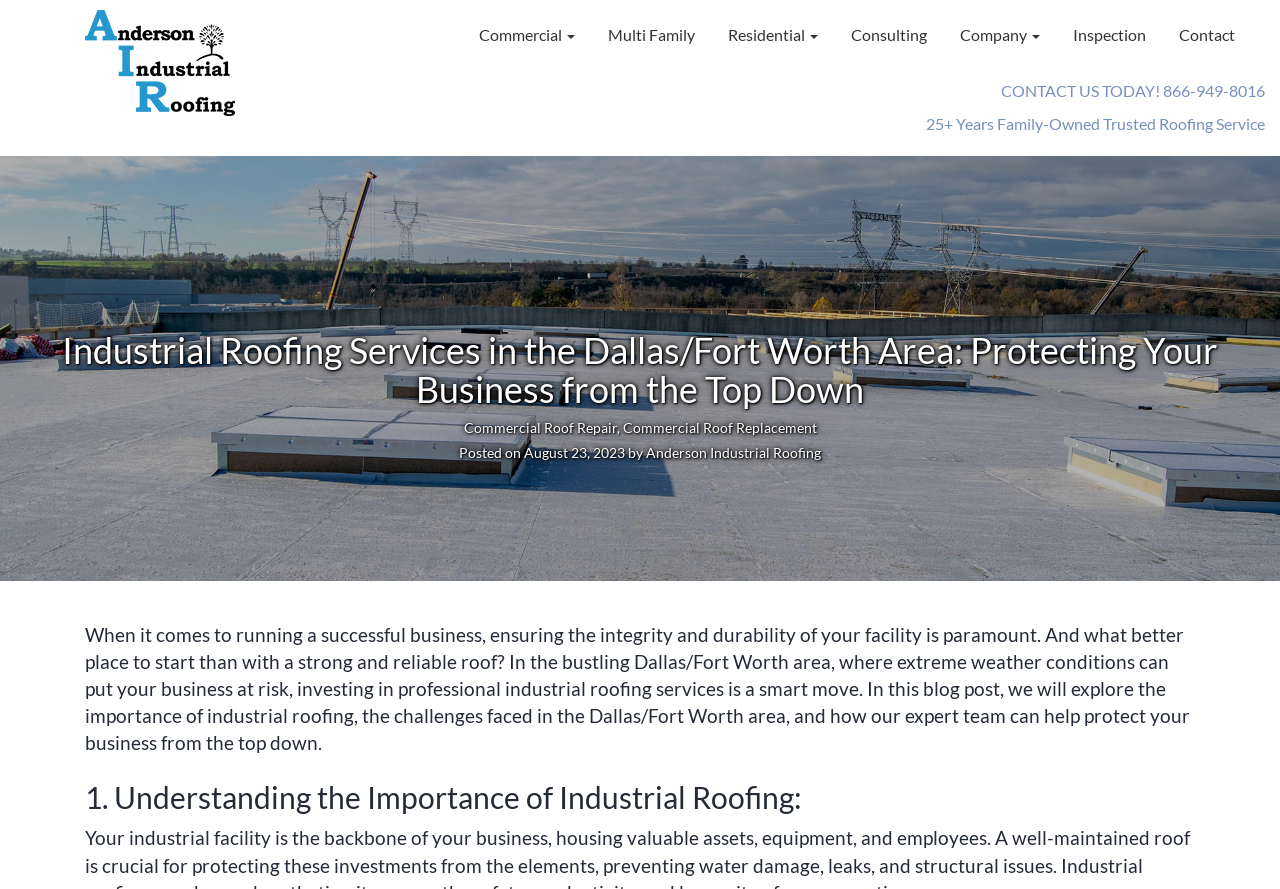Please find and generate the text of the main heading on the webpage.

Industrial Roofing Services in the Dallas/Fort Worth Area: Protecting Your Business from the Top Down